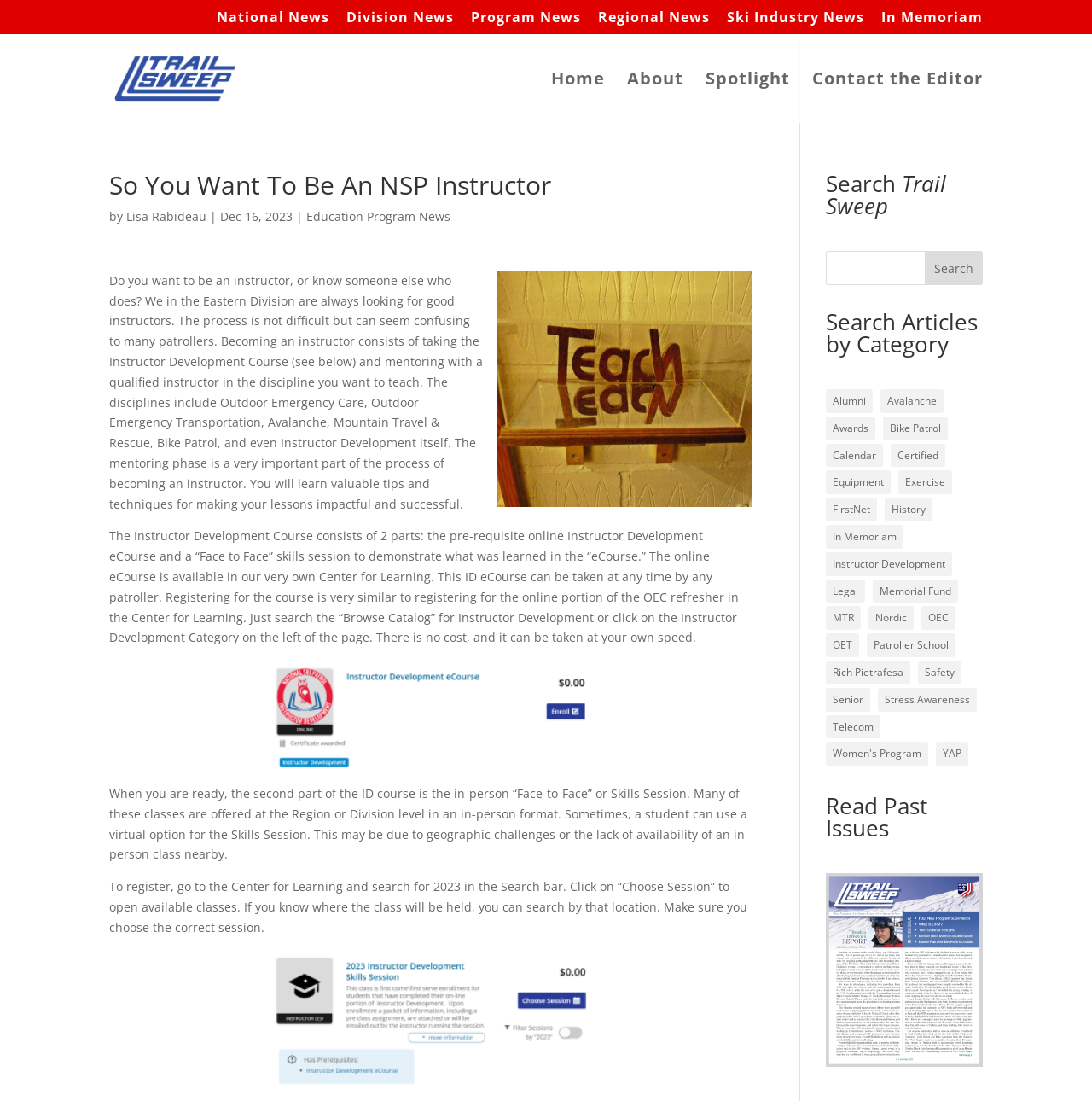Pinpoint the bounding box coordinates of the clickable element to carry out the following instruction: "Read about becoming an NSP instructor."

[0.1, 0.157, 0.689, 0.188]